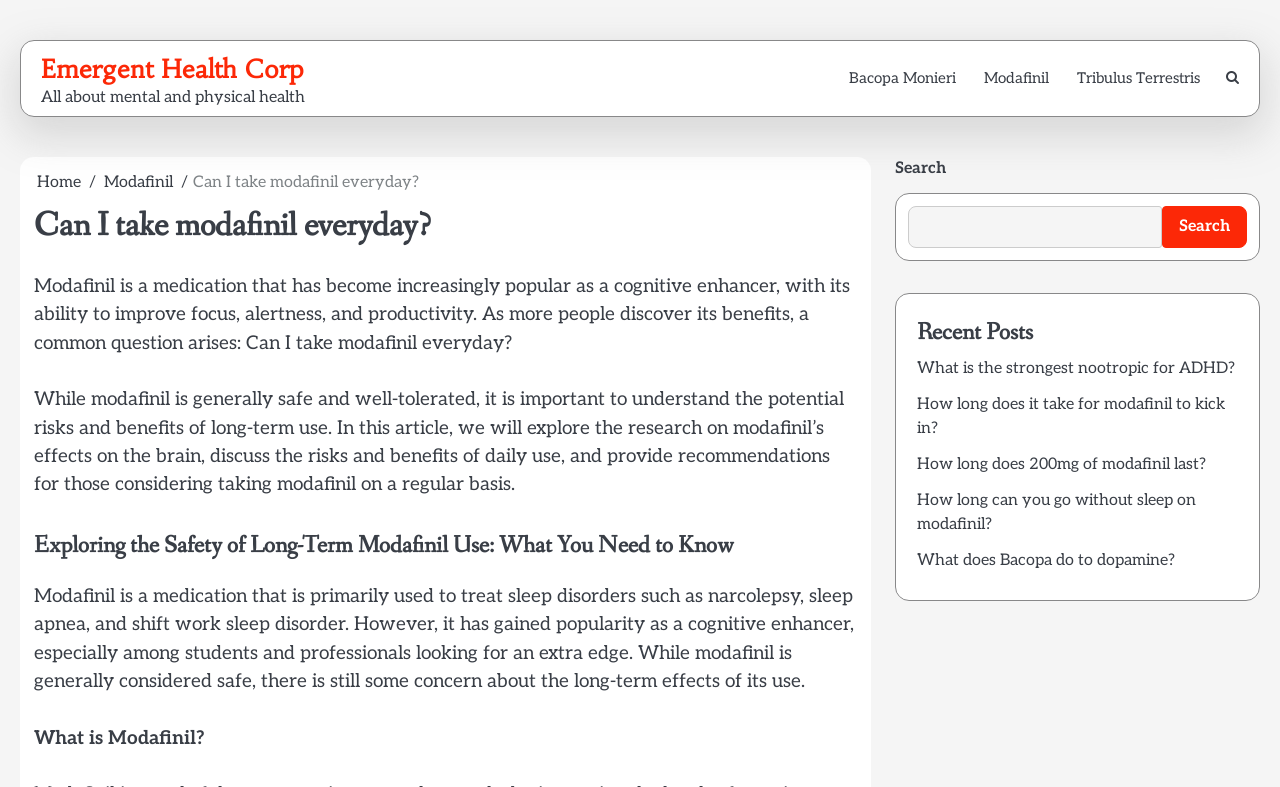Extract the main heading from the webpage content.

Can I take modafinil everyday?